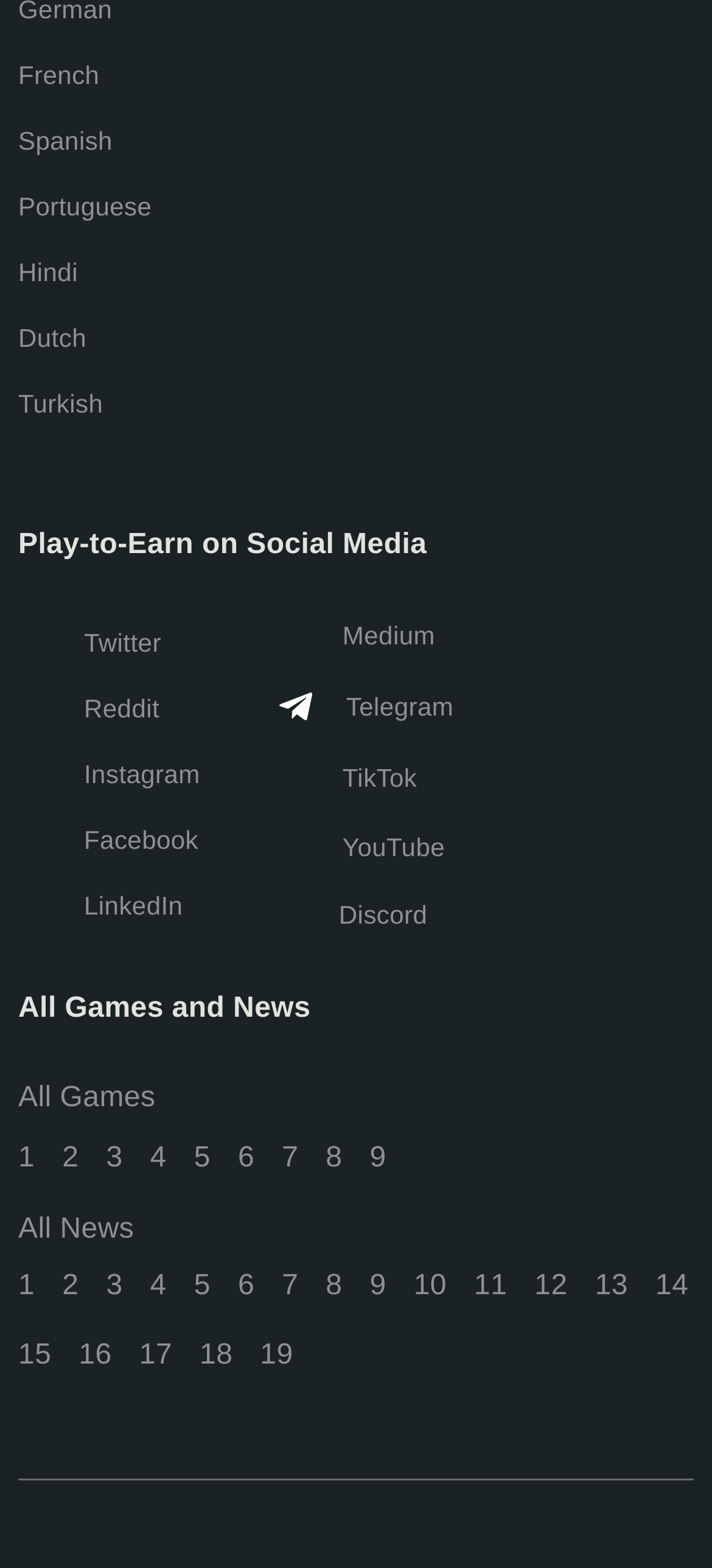What languages are available for selection?
Please provide a single word or phrase as your answer based on the image.

French, Spanish, Portuguese, Hindi, Dutch, Turkish